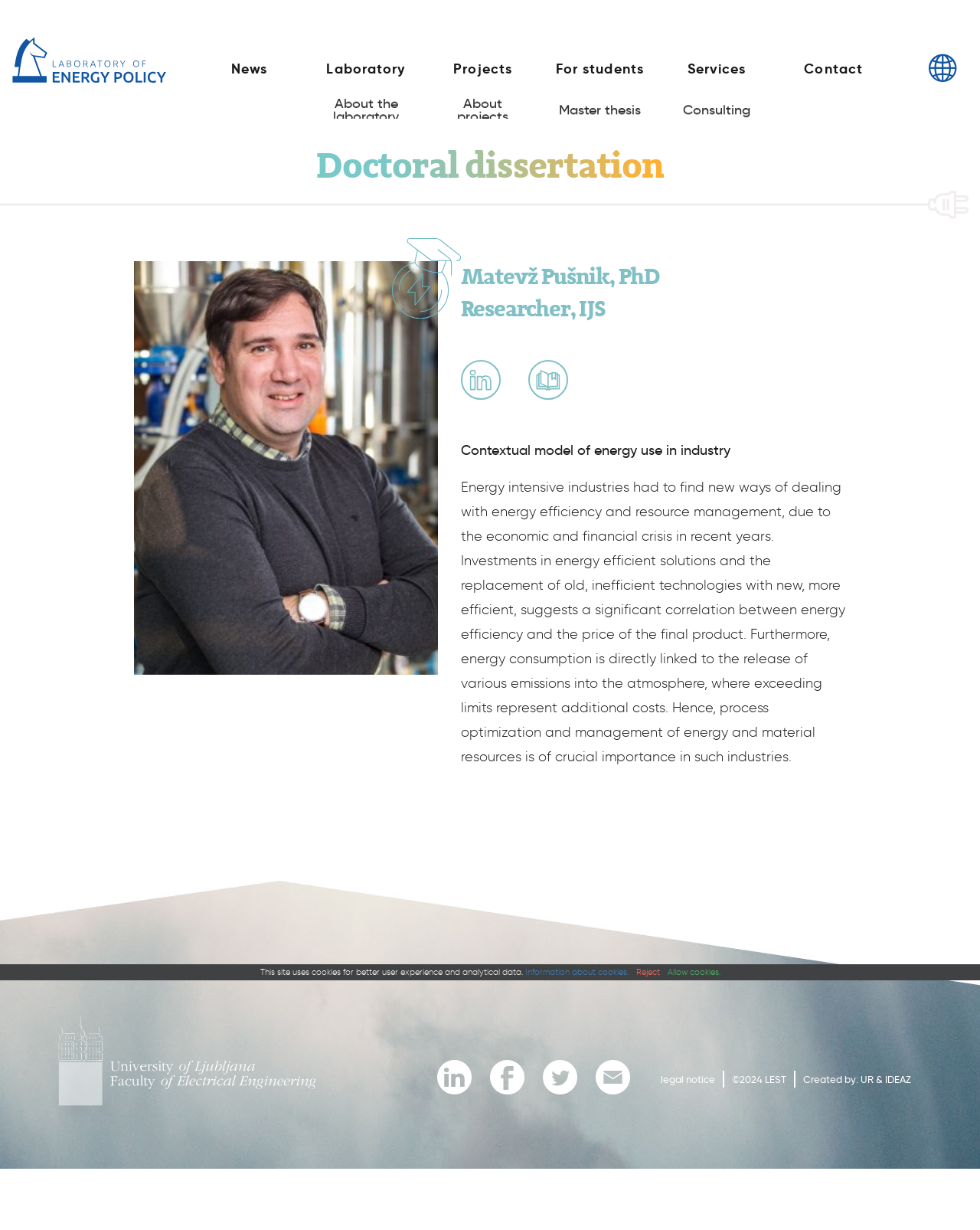What is the copyright year of the webpage?
From the details in the image, provide a complete and detailed answer to the question.

The copyright year of the webpage is 2024, as mentioned in the static text '©2024 LEST' located at the bottom of the webpage.